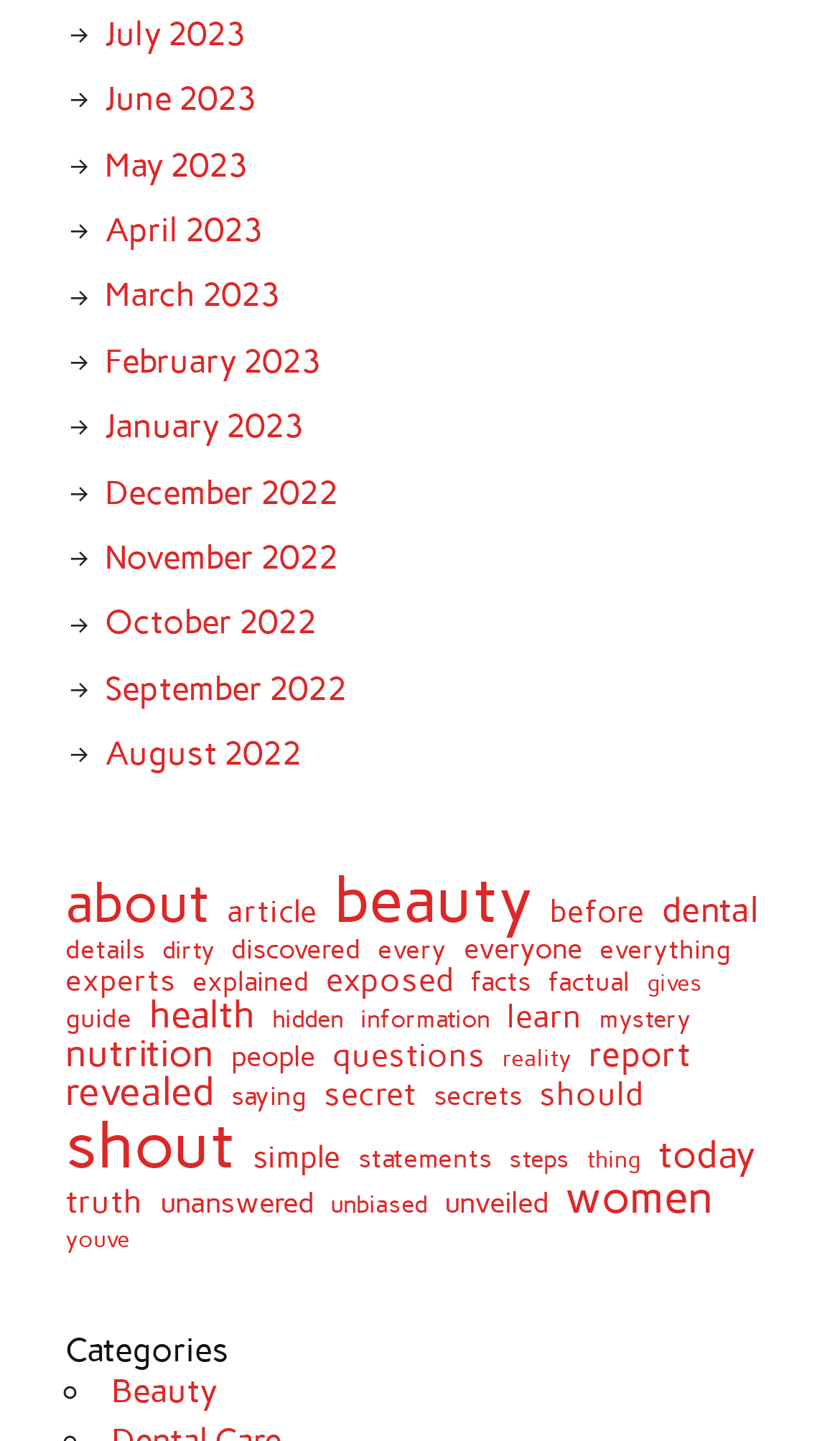Provide the bounding box coordinates of the section that needs to be clicked to accomplish the following instruction: "Explore the 'health' topic."

[0.178, 0.692, 0.304, 0.718]